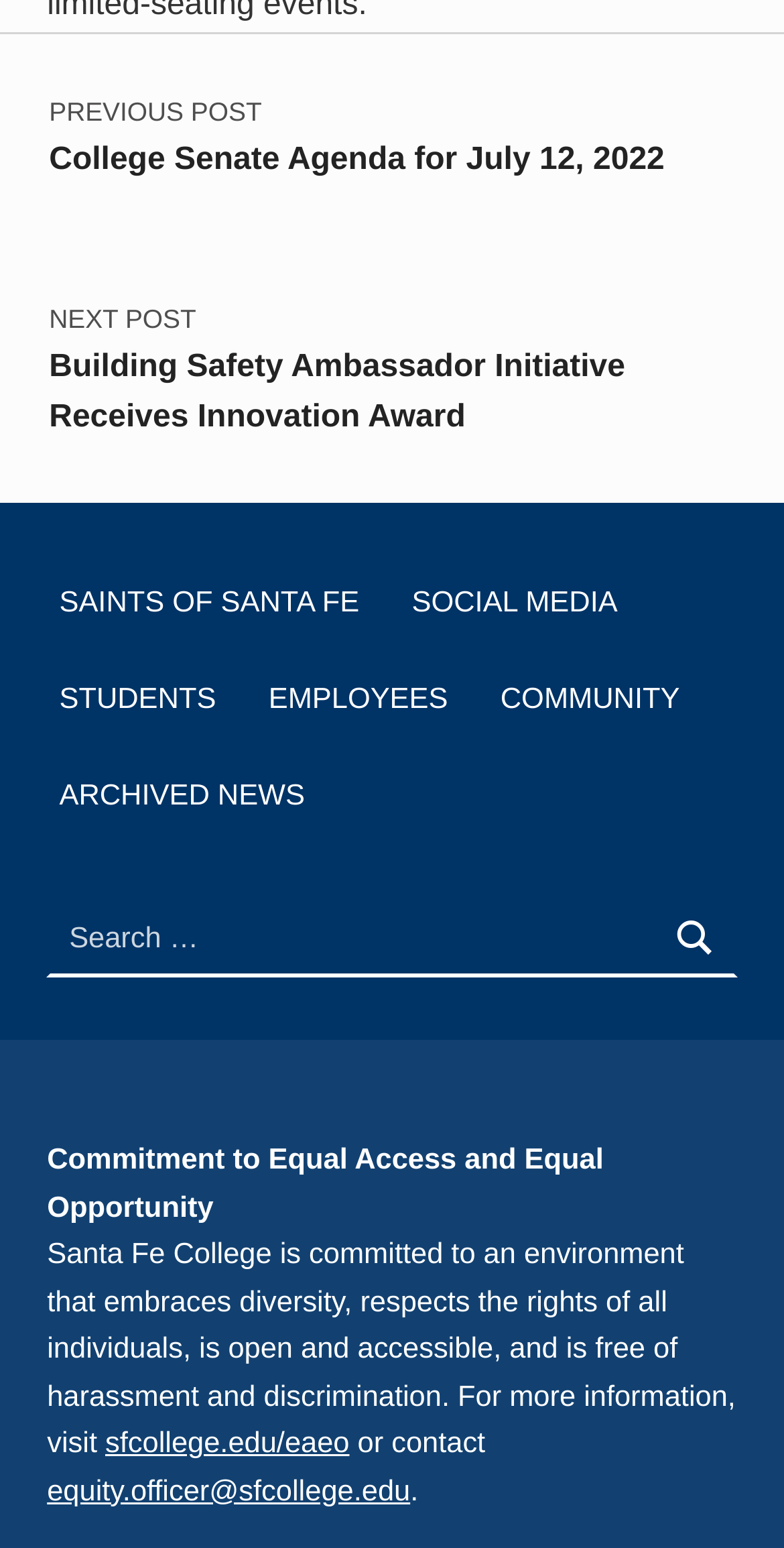What are the categories in the footer menu?
Based on the screenshot, provide a one-word or short-phrase response.

Saints of Santa Fe, Social Media, Students, Employees, Community, Archived News